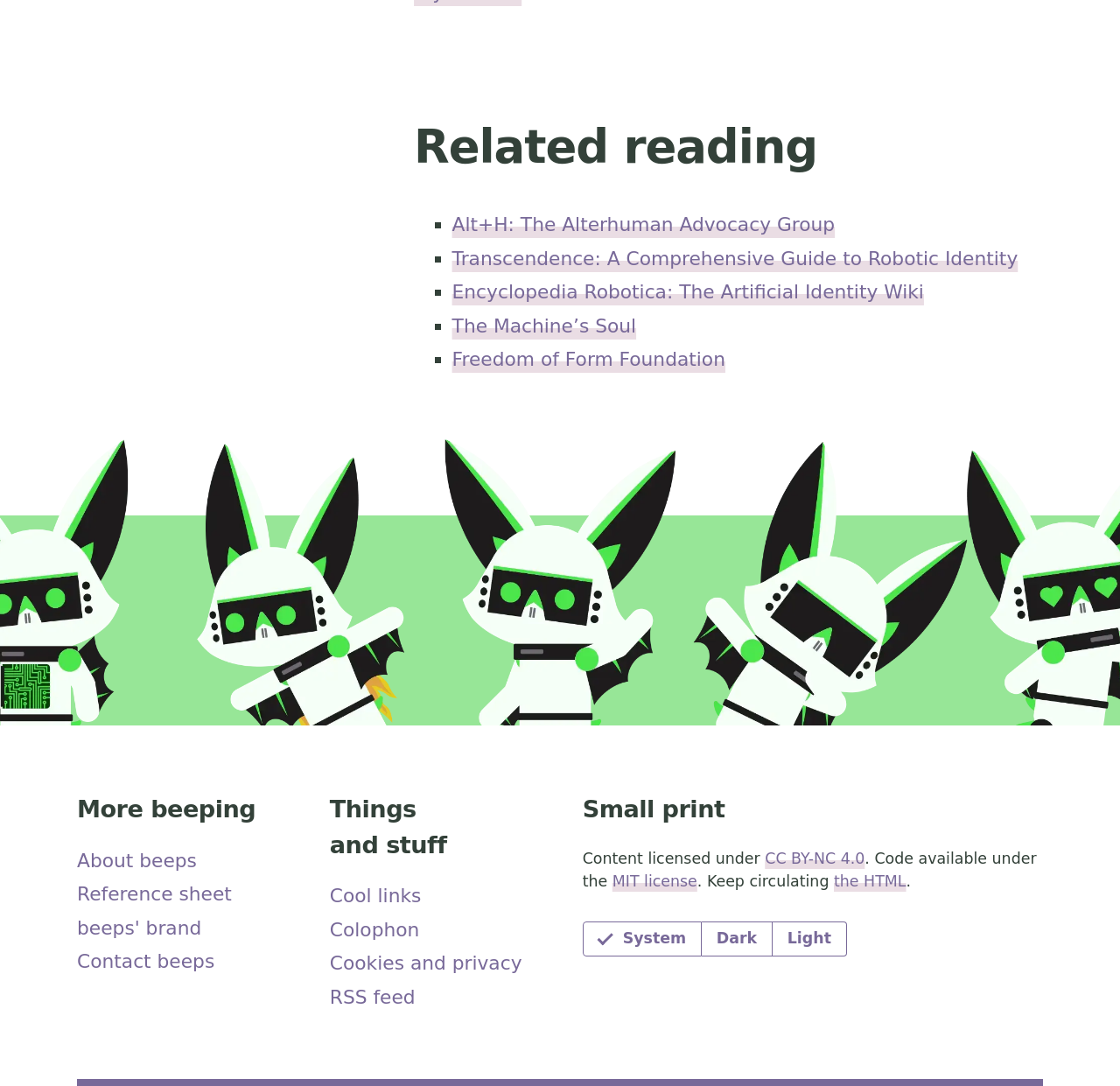How many sections are on the webpage?
Provide a one-word or short-phrase answer based on the image.

4